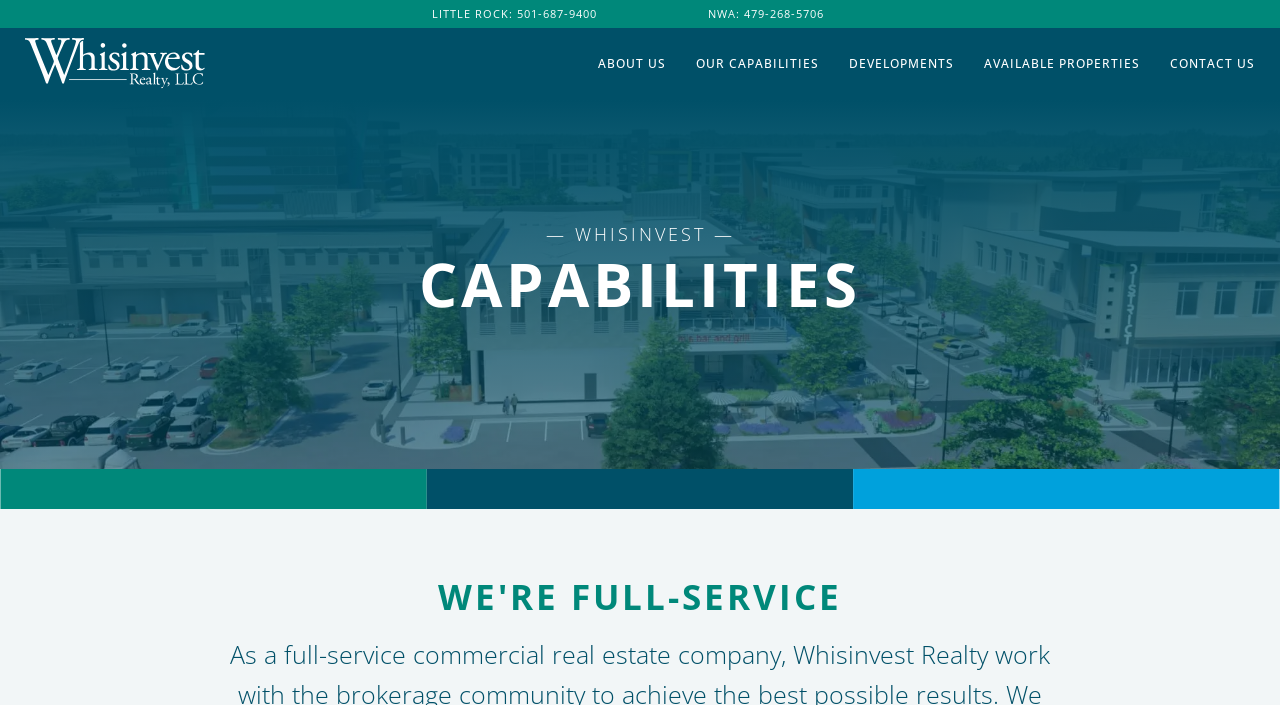Pinpoint the bounding box coordinates of the clickable element to carry out the following instruction: "Learn about the company's capabilities."

[0.177, 0.36, 0.823, 0.445]